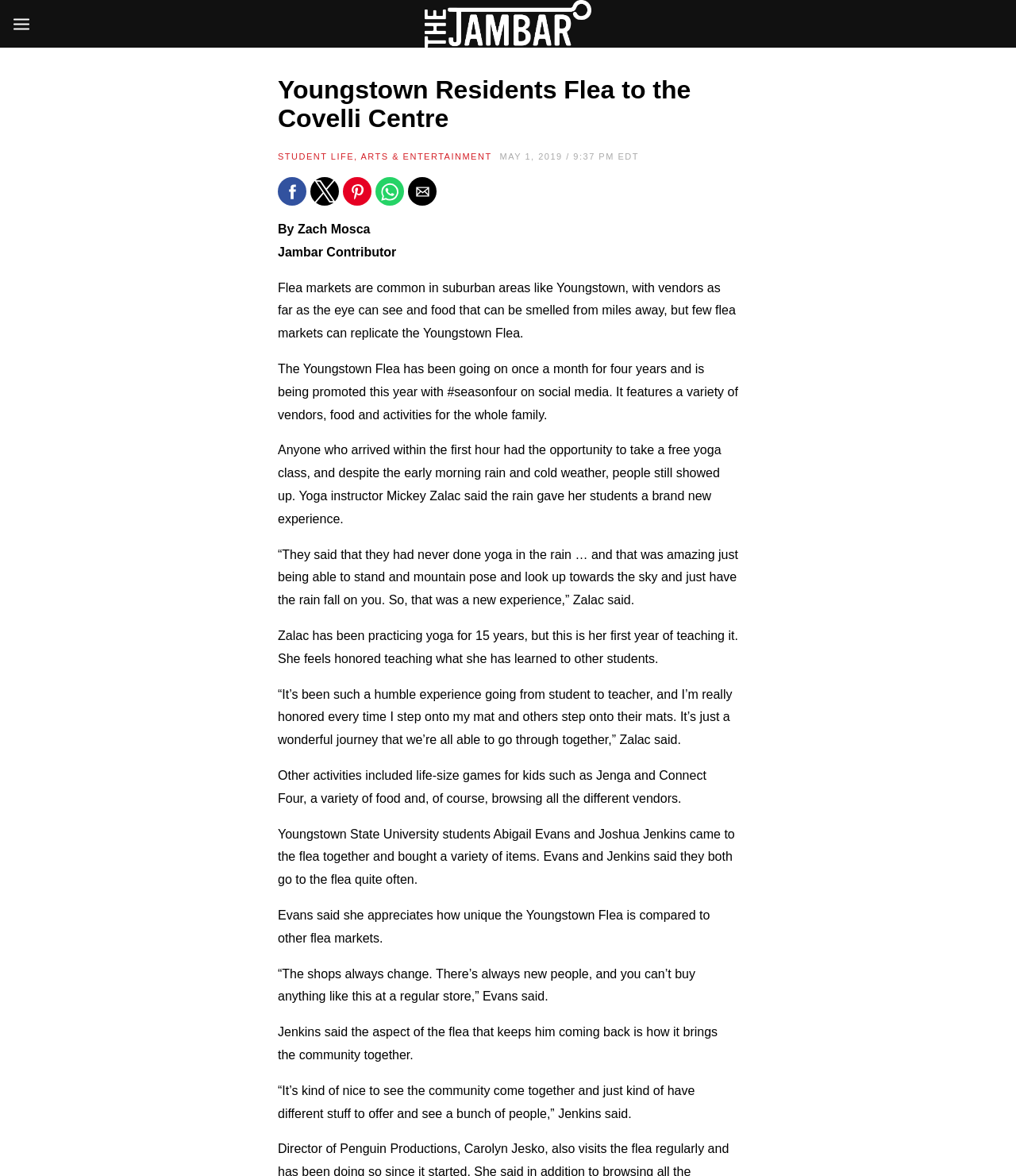Given the element description "aria-label="Share by facebook"" in the screenshot, predict the bounding box coordinates of that UI element.

[0.273, 0.151, 0.302, 0.175]